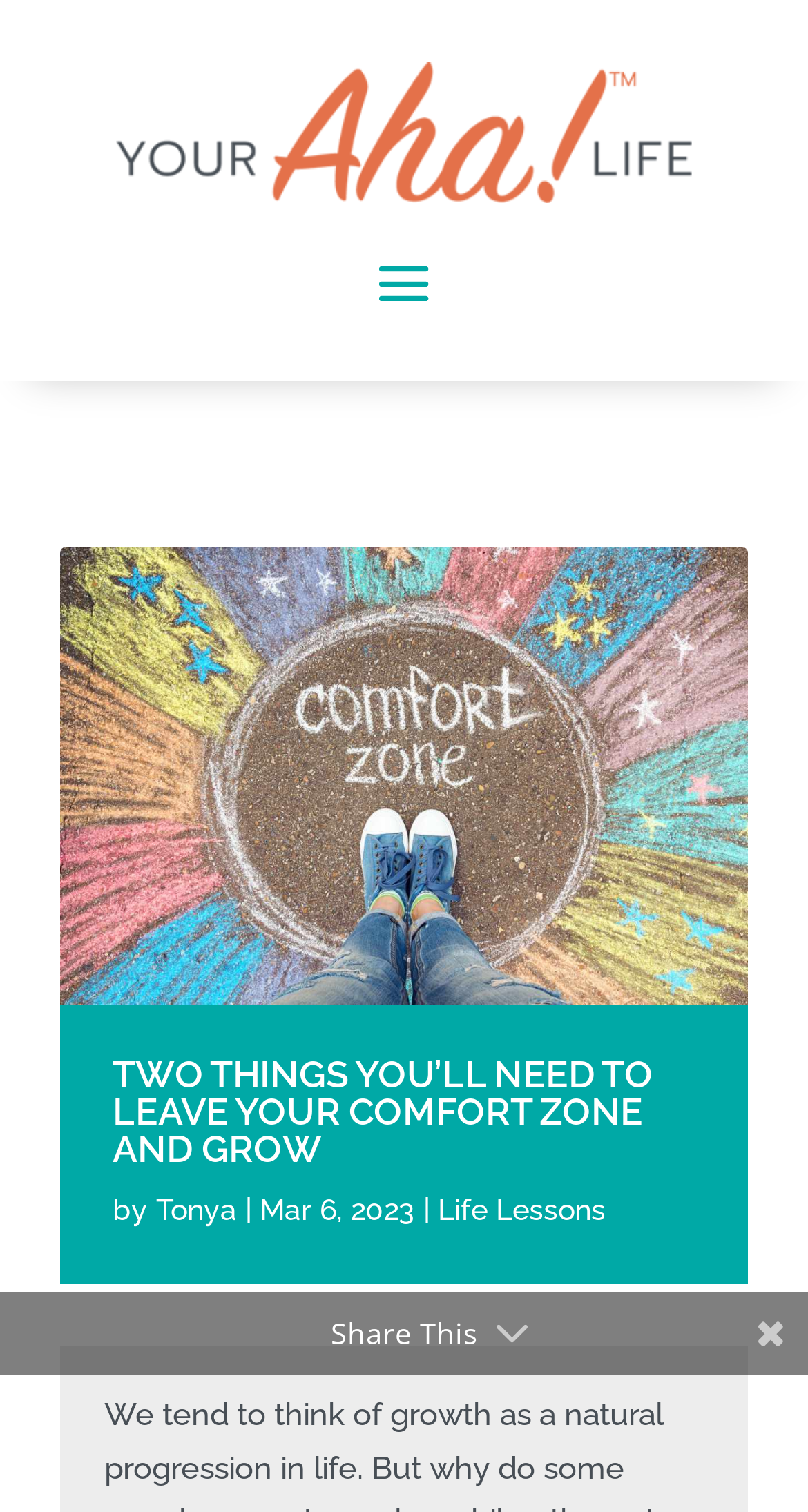Given the webpage screenshot and the description, determine the bounding box coordinates (top-left x, top-left y, bottom-right x, bottom-right y) that define the location of the UI element matching this description: Tonya

[0.193, 0.79, 0.293, 0.812]